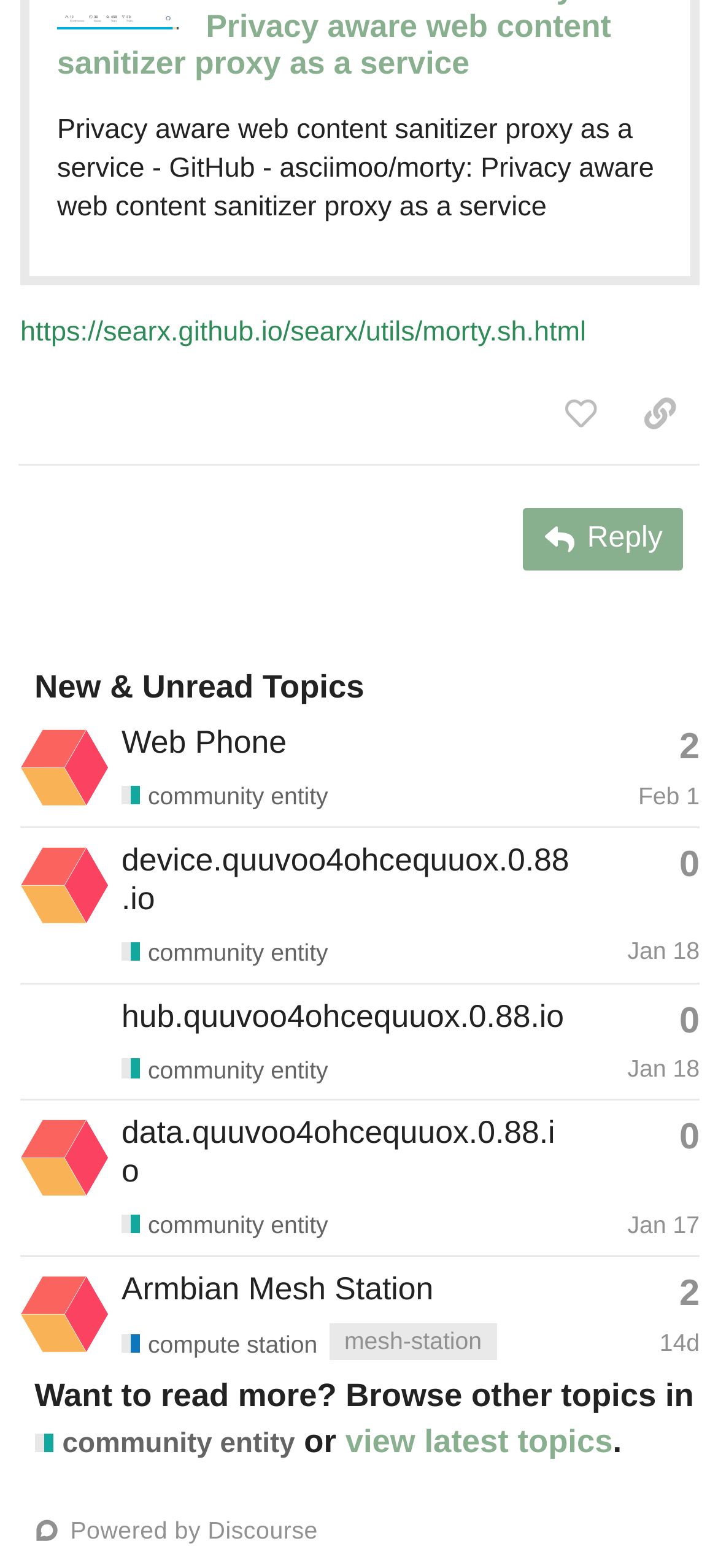Highlight the bounding box coordinates of the element you need to click to perform the following instruction: "View the 'Armbian Mesh Station' topic."

[0.169, 0.81, 0.604, 0.833]